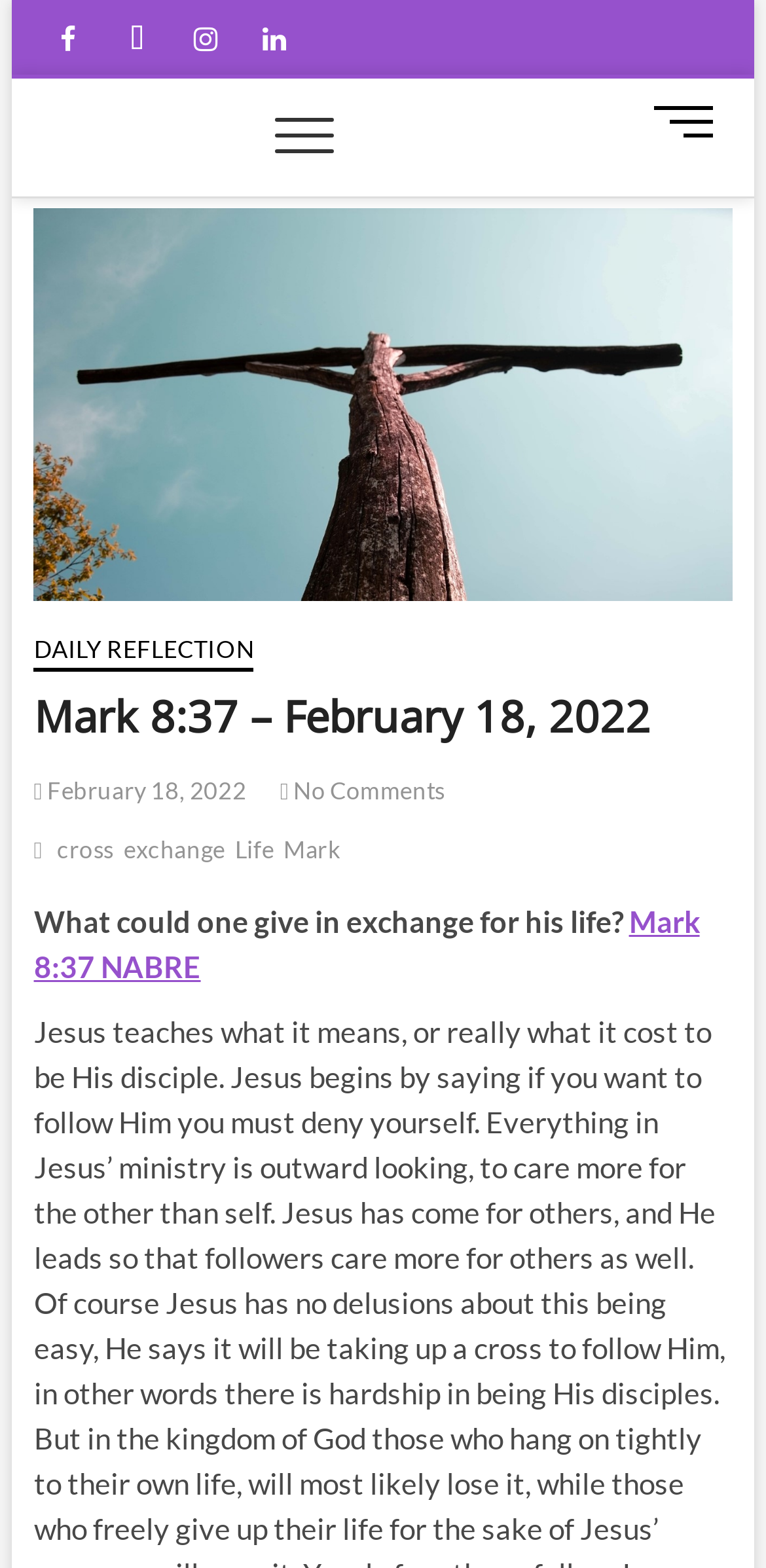Pinpoint the bounding box coordinates of the area that must be clicked to complete this instruction: "Expand main menu".

[0.359, 0.05, 0.436, 0.125]